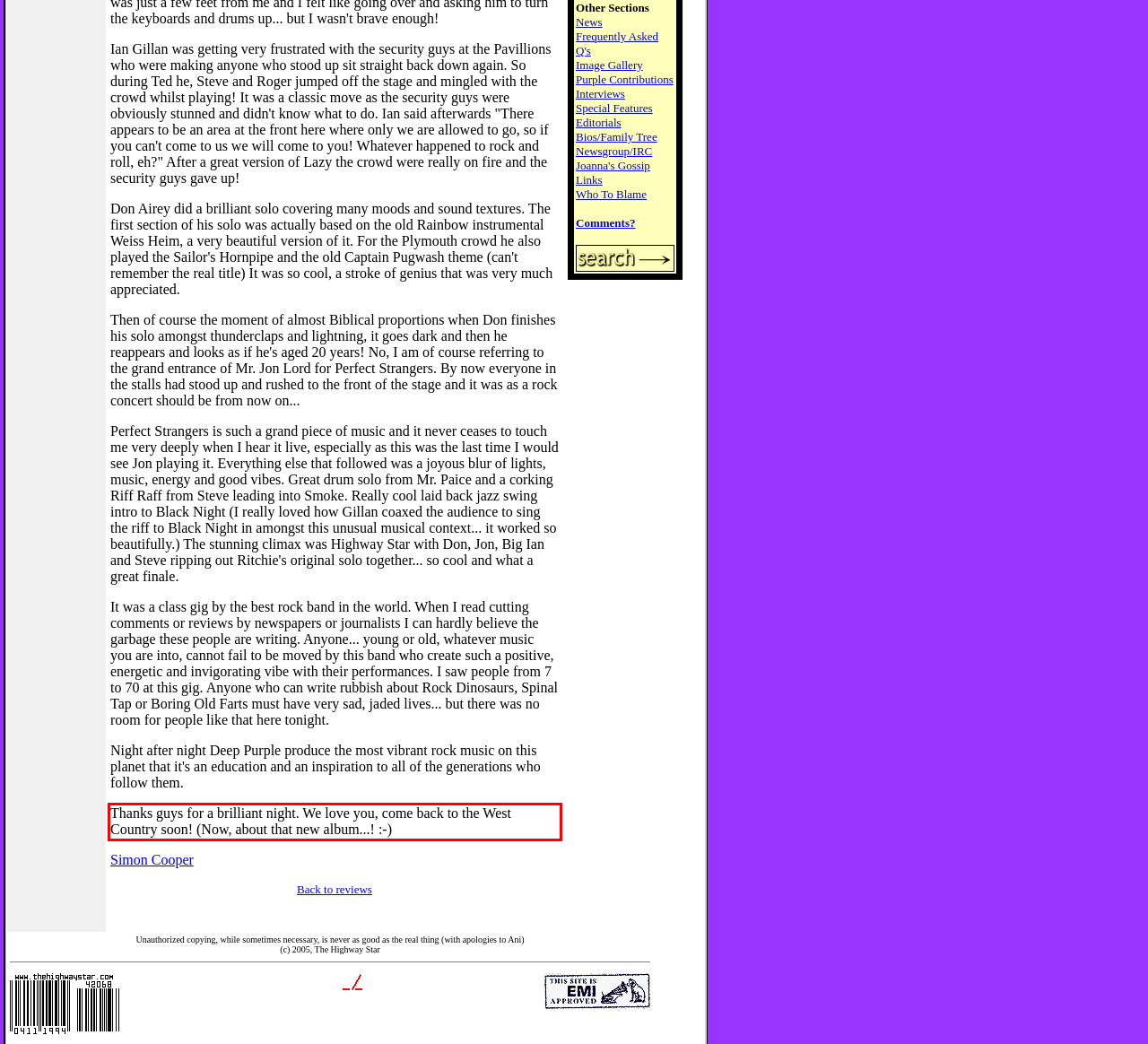With the given screenshot of a webpage, locate the red rectangle bounding box and extract the text content using OCR.

Thanks guys for a brilliant night. We love you, come back to the West Country soon! (Now, about that new album...! :-)